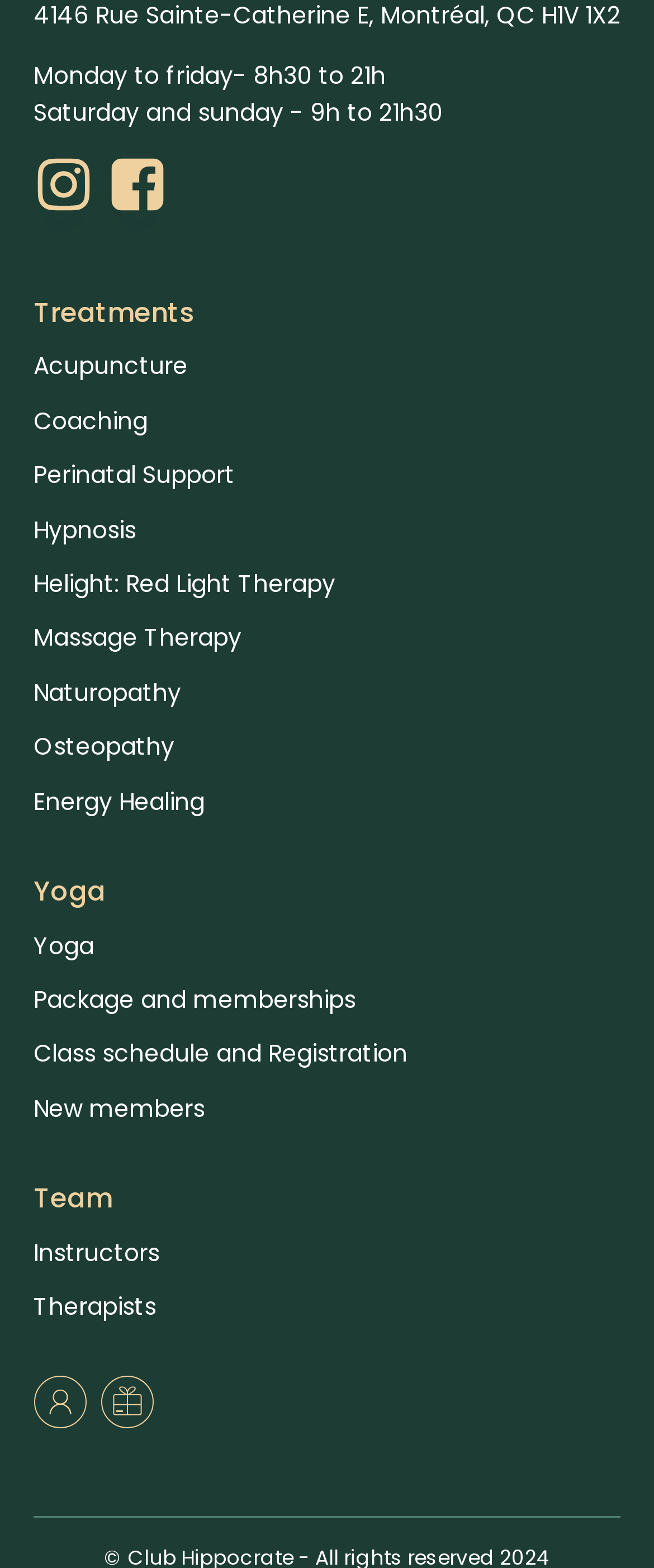What social media platforms are linked?
Make sure to answer the question with a detailed and comprehensive explanation.

The webpage has two link elements with SVG roots, one with a group element labeled 'instagram' and the other with a group element labeled 'facebook-square', indicating that the webpage is linked to these two social media platforms.